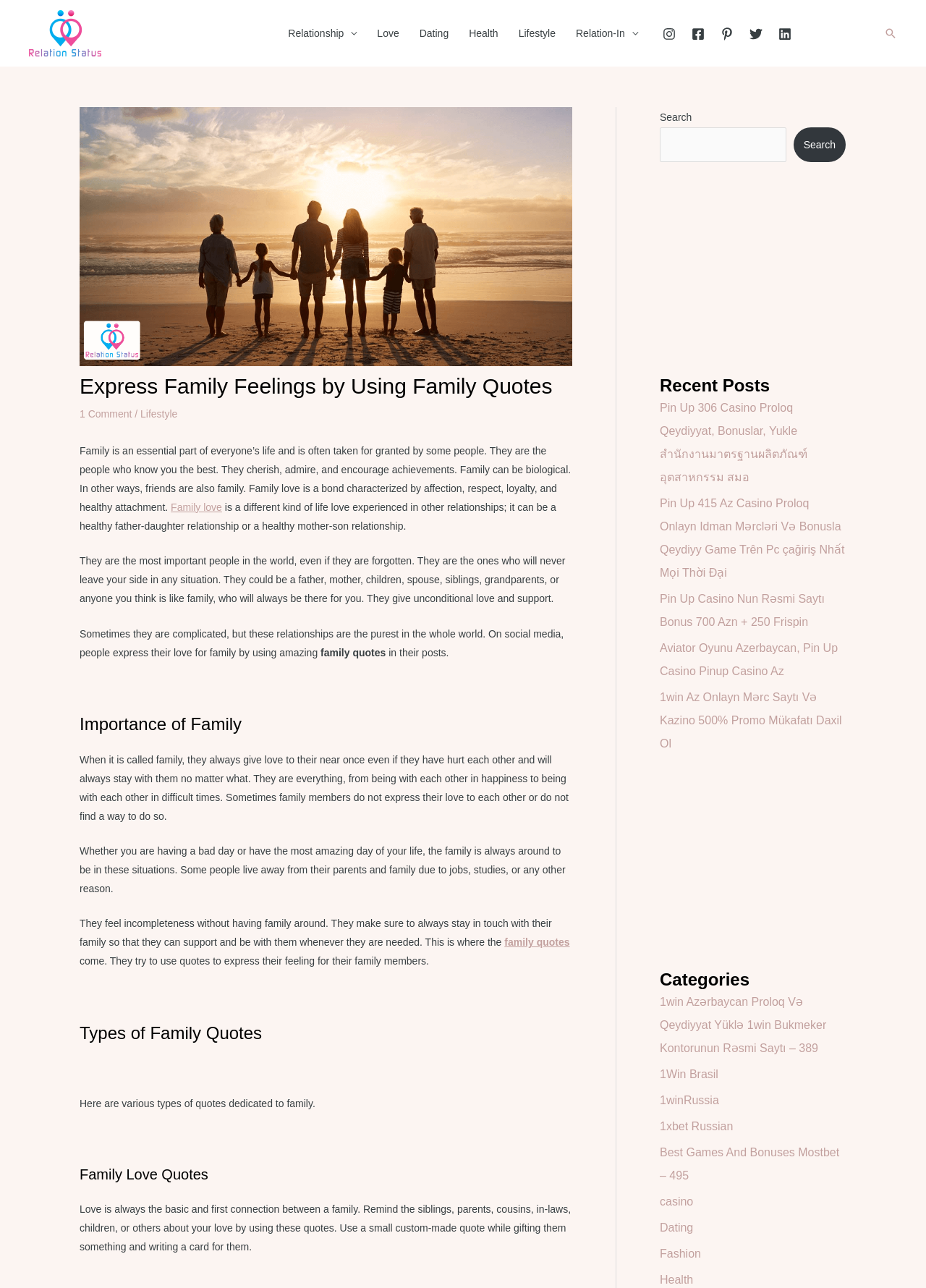Provide the bounding box coordinates of the area you need to click to execute the following instruction: "Go to the Love category".

[0.396, 0.006, 0.442, 0.046]